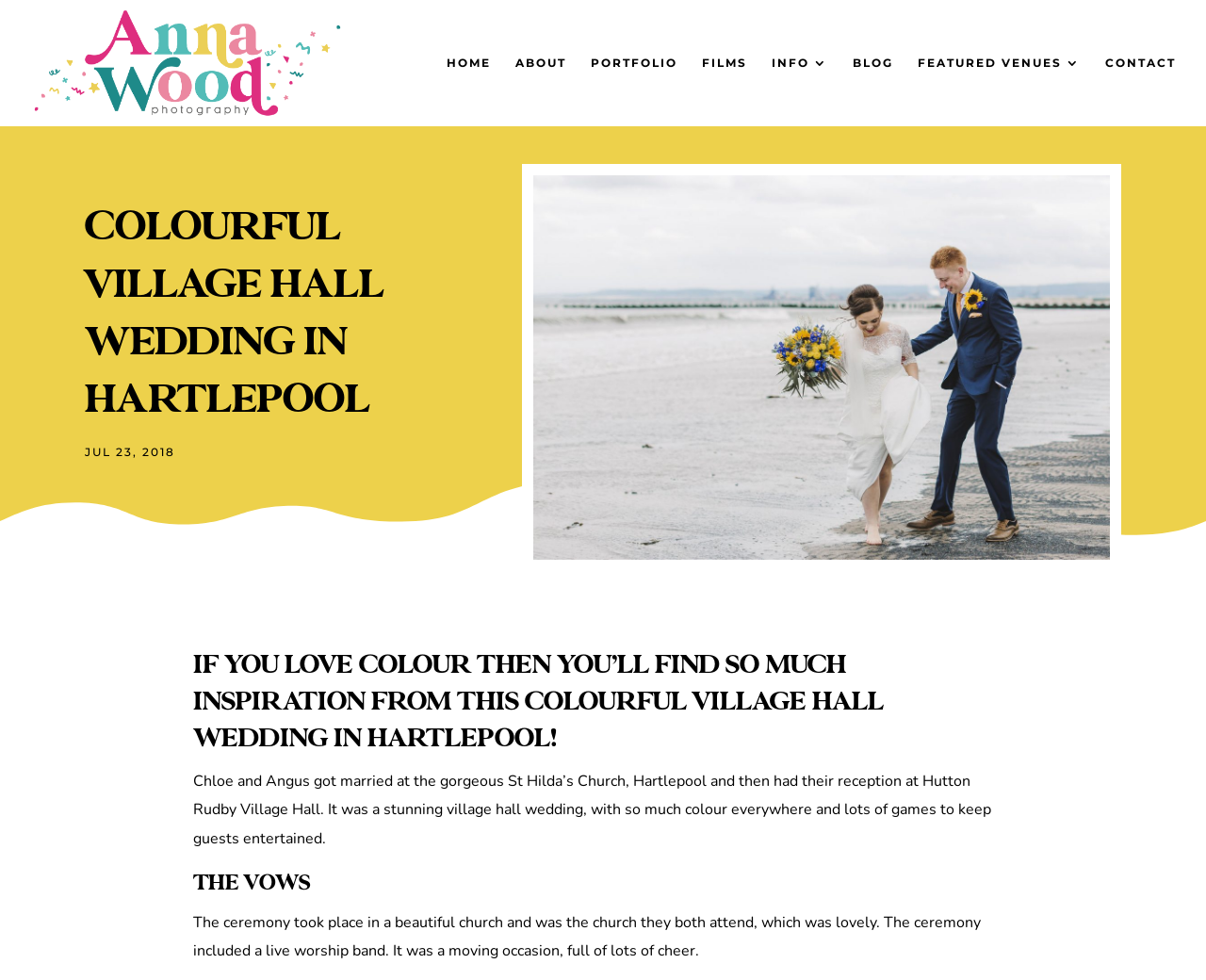Respond to the following query with just one word or a short phrase: 
How many games were there to keep guests entertained?

Lots of games